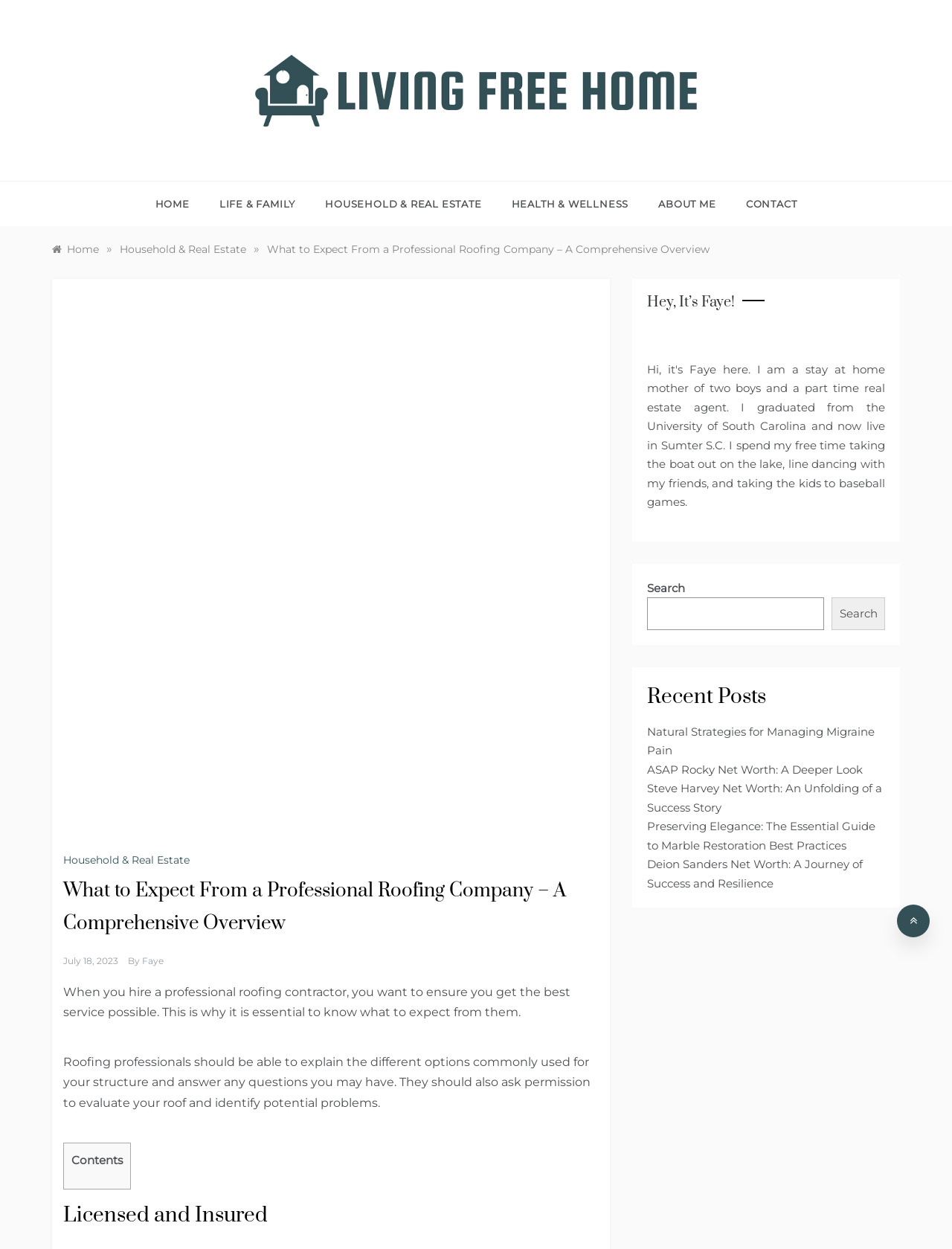Specify the bounding box coordinates of the area to click in order to execute this command: 'view recent posts'. The coordinates should consist of four float numbers ranging from 0 to 1, and should be formatted as [left, top, right, bottom].

[0.68, 0.546, 0.93, 0.569]